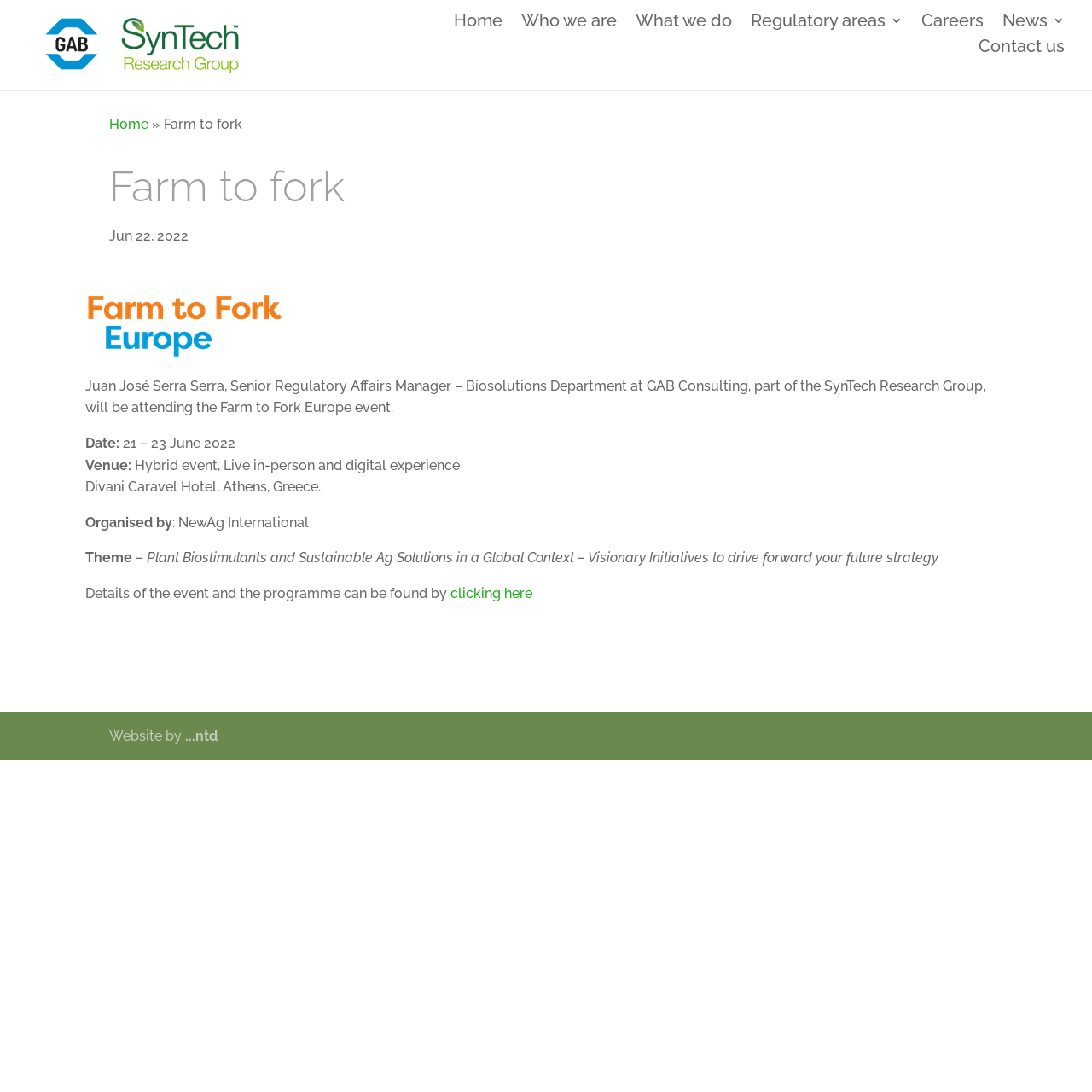Determine the bounding box coordinates of the section to be clicked to follow the instruction: "Click on the 'Home' link". The coordinates should be given as four float numbers between 0 and 1, formatted as [left, top, right, bottom].

[0.416, 0.013, 0.46, 0.03]